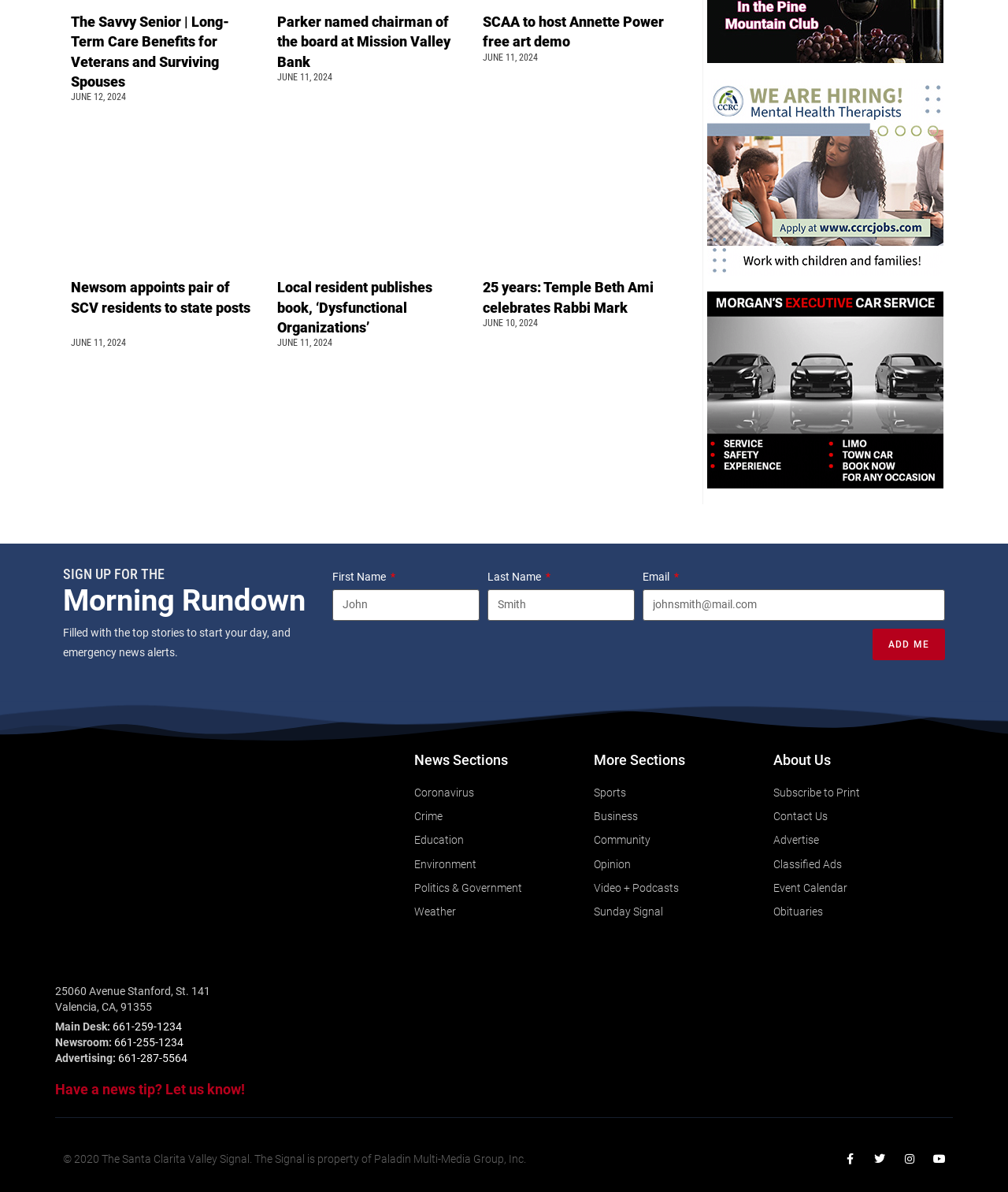Find and specify the bounding box coordinates that correspond to the clickable region for the instruction: "Contact Us".

[0.767, 0.677, 0.945, 0.694]